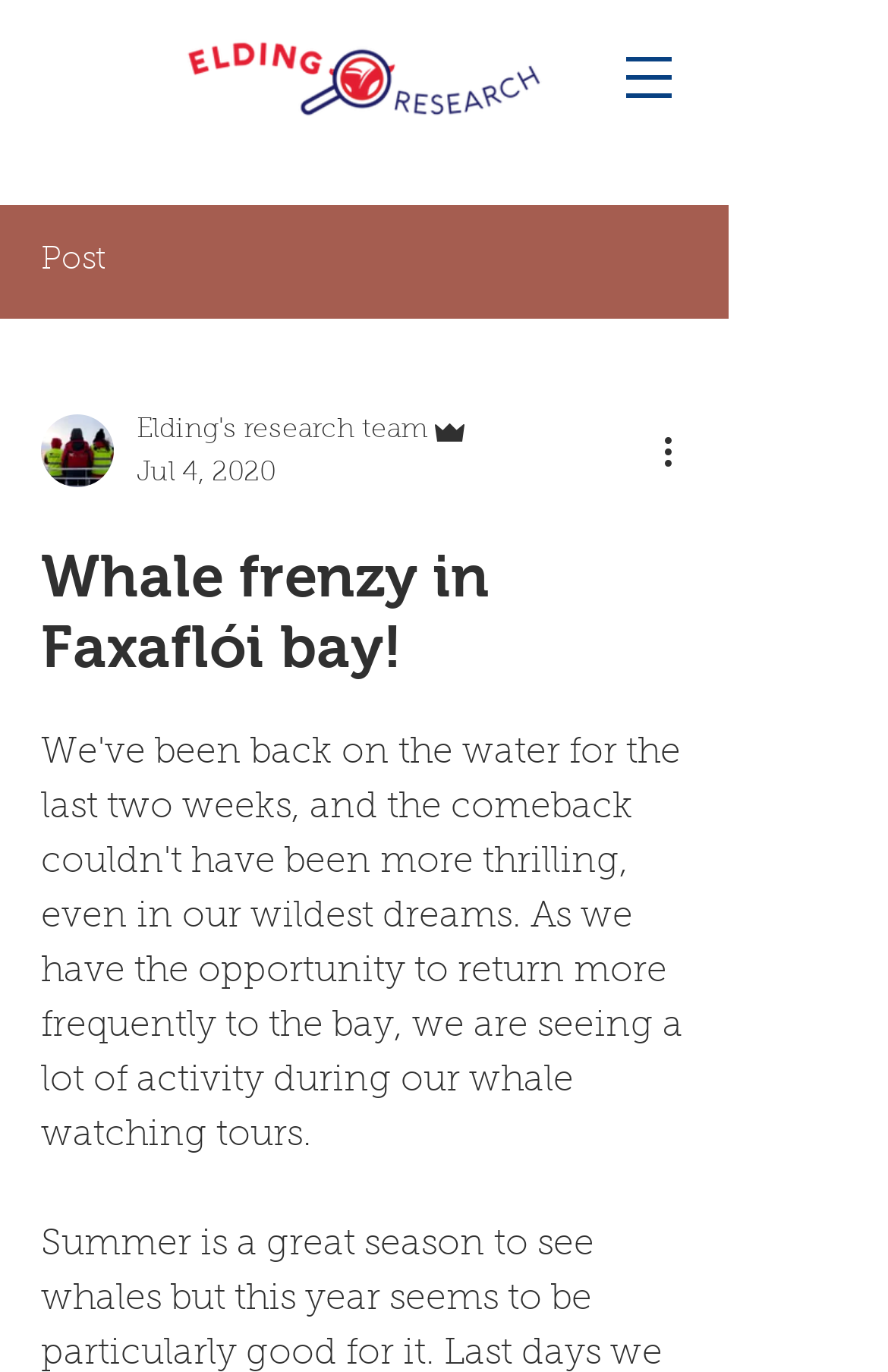Please determine the bounding box of the UI element that matches this description: aria-label="More actions". The coordinates should be given as (top-left x, top-left y, bottom-right x, bottom-right y), with all values between 0 and 1.

[0.738, 0.309, 0.8, 0.348]